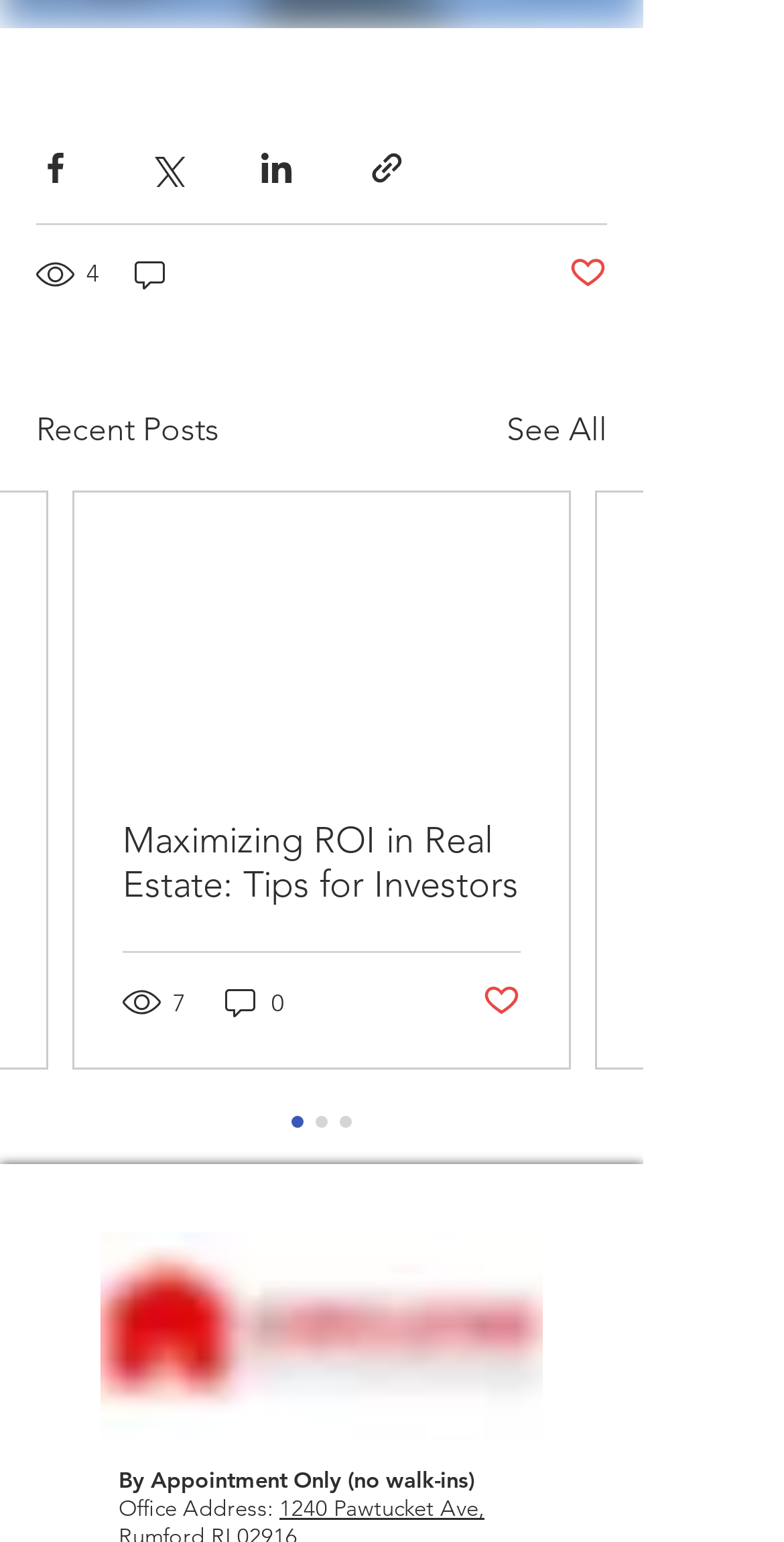Is the first post marked as liked?
Answer the question with a detailed and thorough explanation.

The first post is not marked as liked, as indicated by the button 'Post not marked as liked' below the post. This button suggests that the post has not been liked by the user.